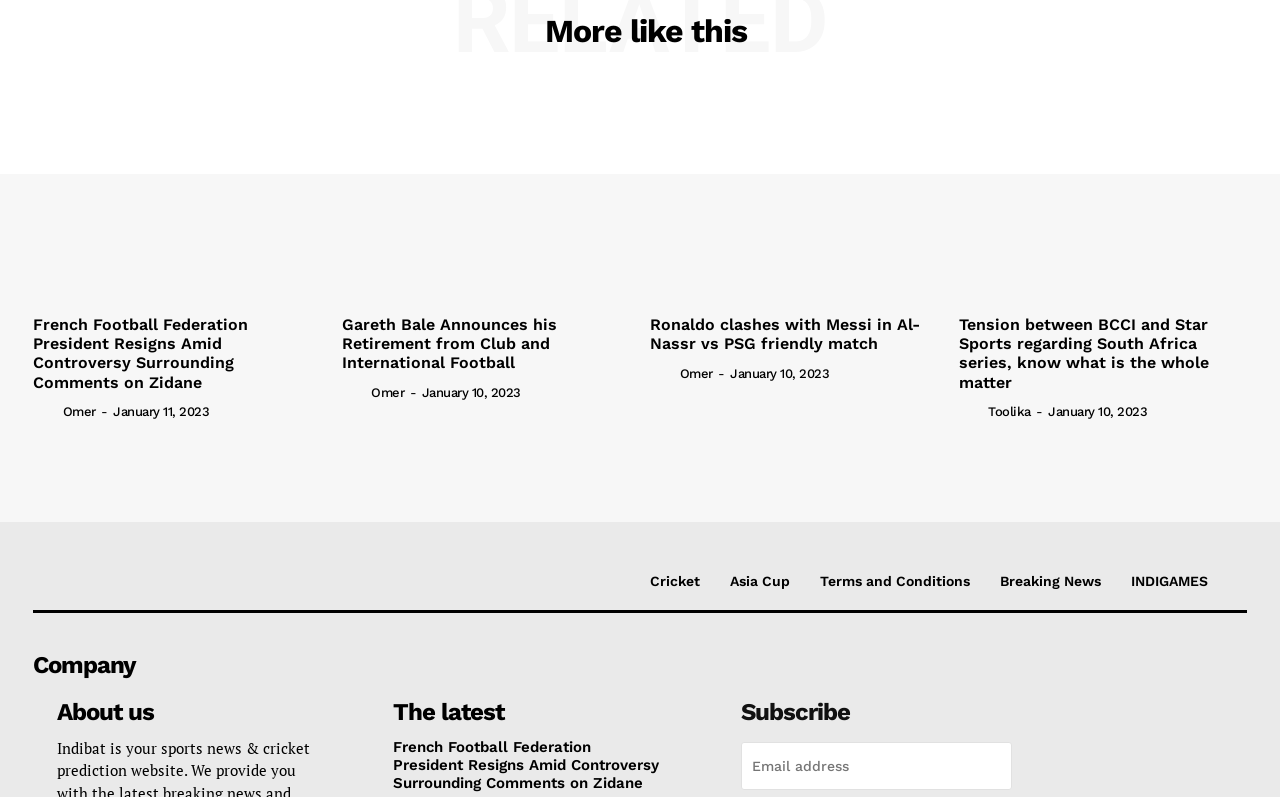What is the date of the third article?
Please provide a comprehensive answer based on the information in the image.

The third article has a time element with the text 'January 10, 2023', which indicates the date of the article.